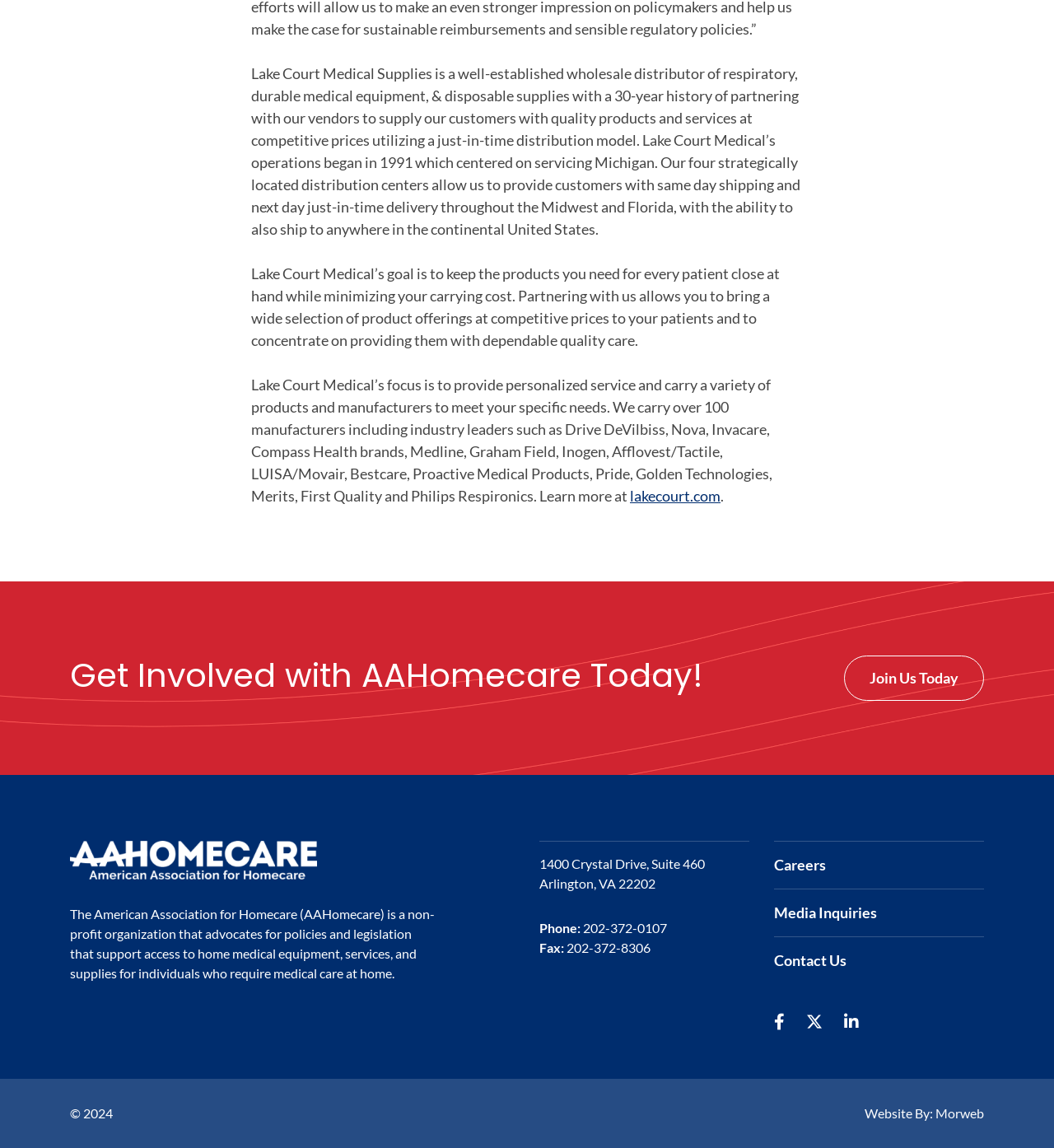Identify the bounding box coordinates of the clickable region necessary to fulfill the following instruction: "Read the article about the sounds of parrots". The bounding box coordinates should be four float numbers between 0 and 1, i.e., [left, top, right, bottom].

None